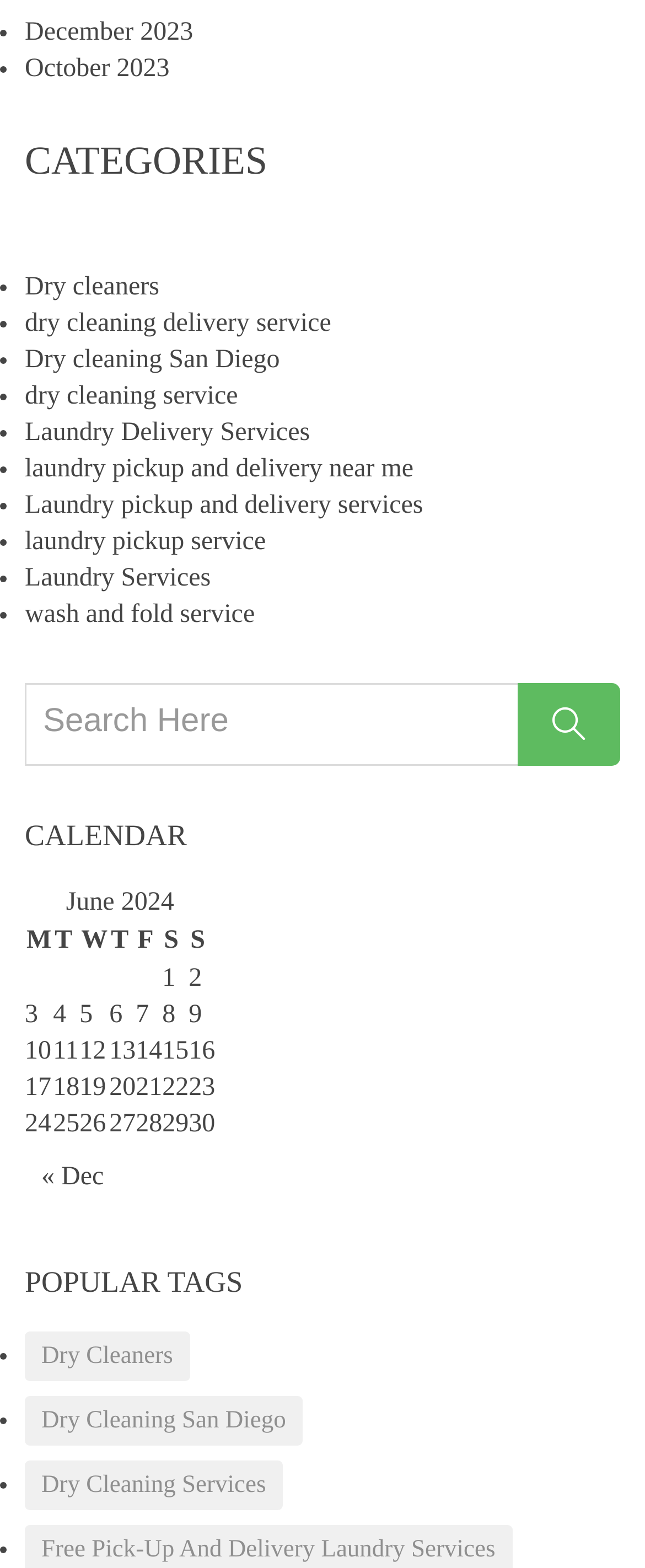From the element description Dry cleaners, predict the bounding box coordinates of the UI element. The coordinates must be specified in the format (top-left x, top-left y, bottom-right x, bottom-right y) and should be within the 0 to 1 range.

[0.038, 0.174, 0.247, 0.192]